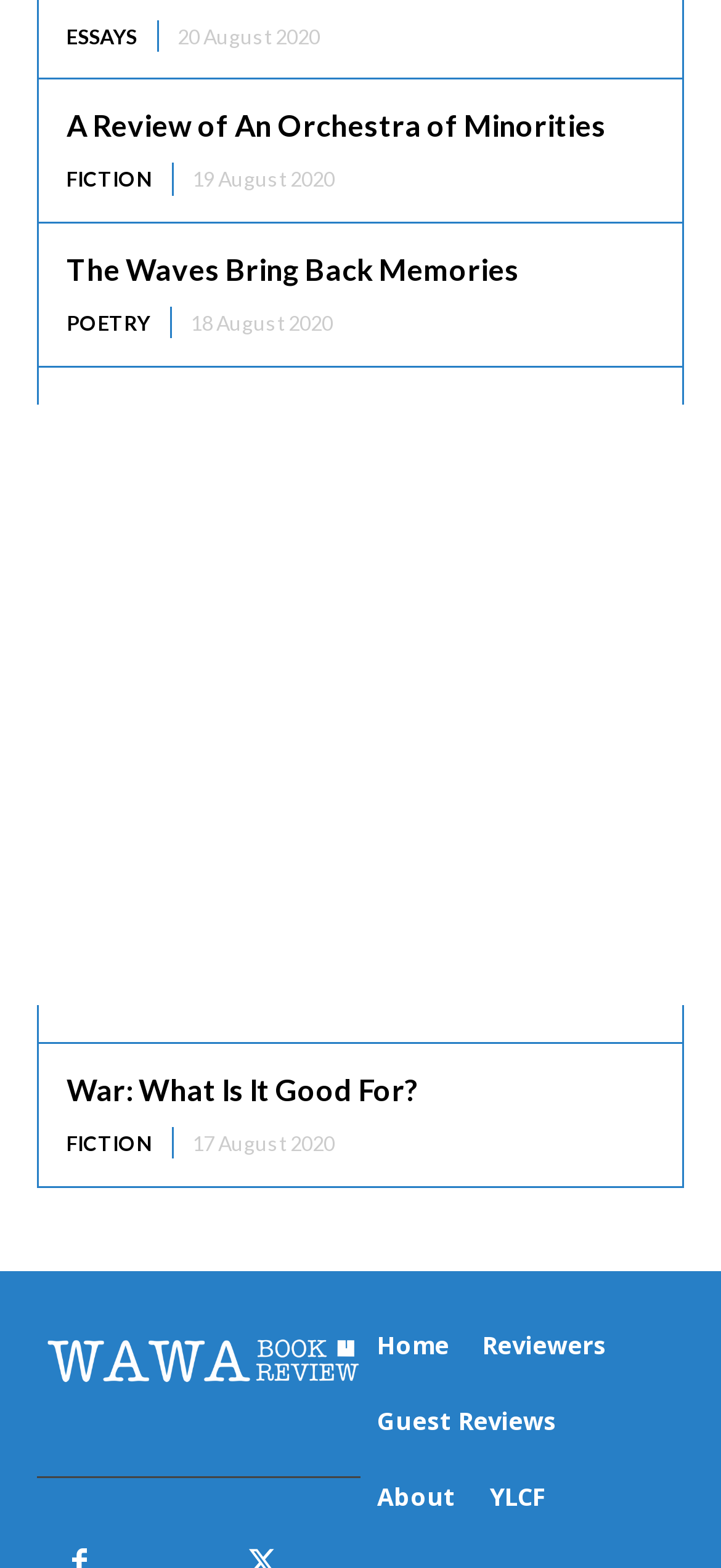Please find the bounding box coordinates of the element that needs to be clicked to perform the following instruction: "read A Review of An Orchestra of Minorities". The bounding box coordinates should be four float numbers between 0 and 1, represented as [left, top, right, bottom].

[0.092, 0.069, 0.841, 0.091]